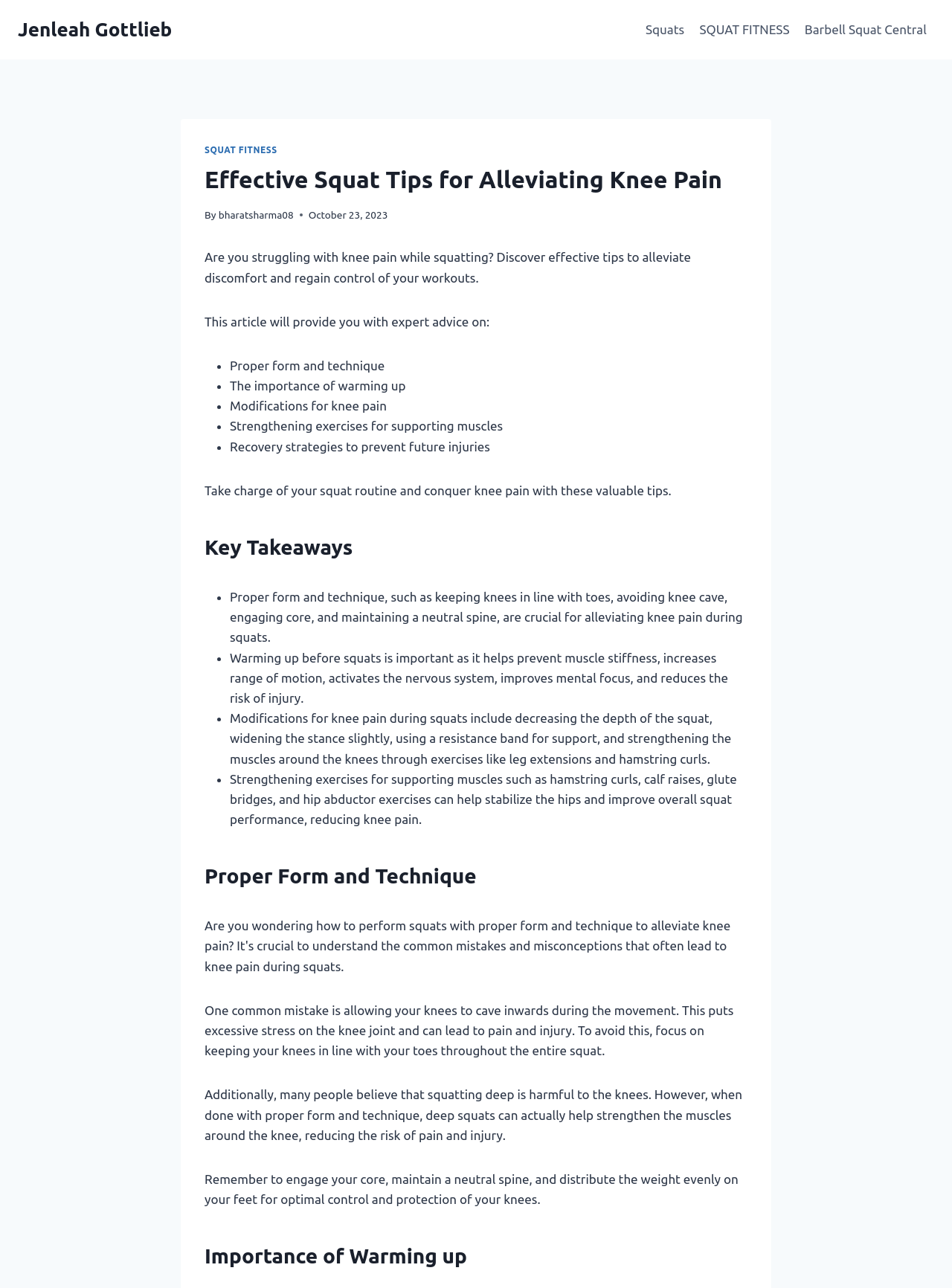Answer this question using a single word or a brief phrase:
What is the author of the article?

bharatsharma08